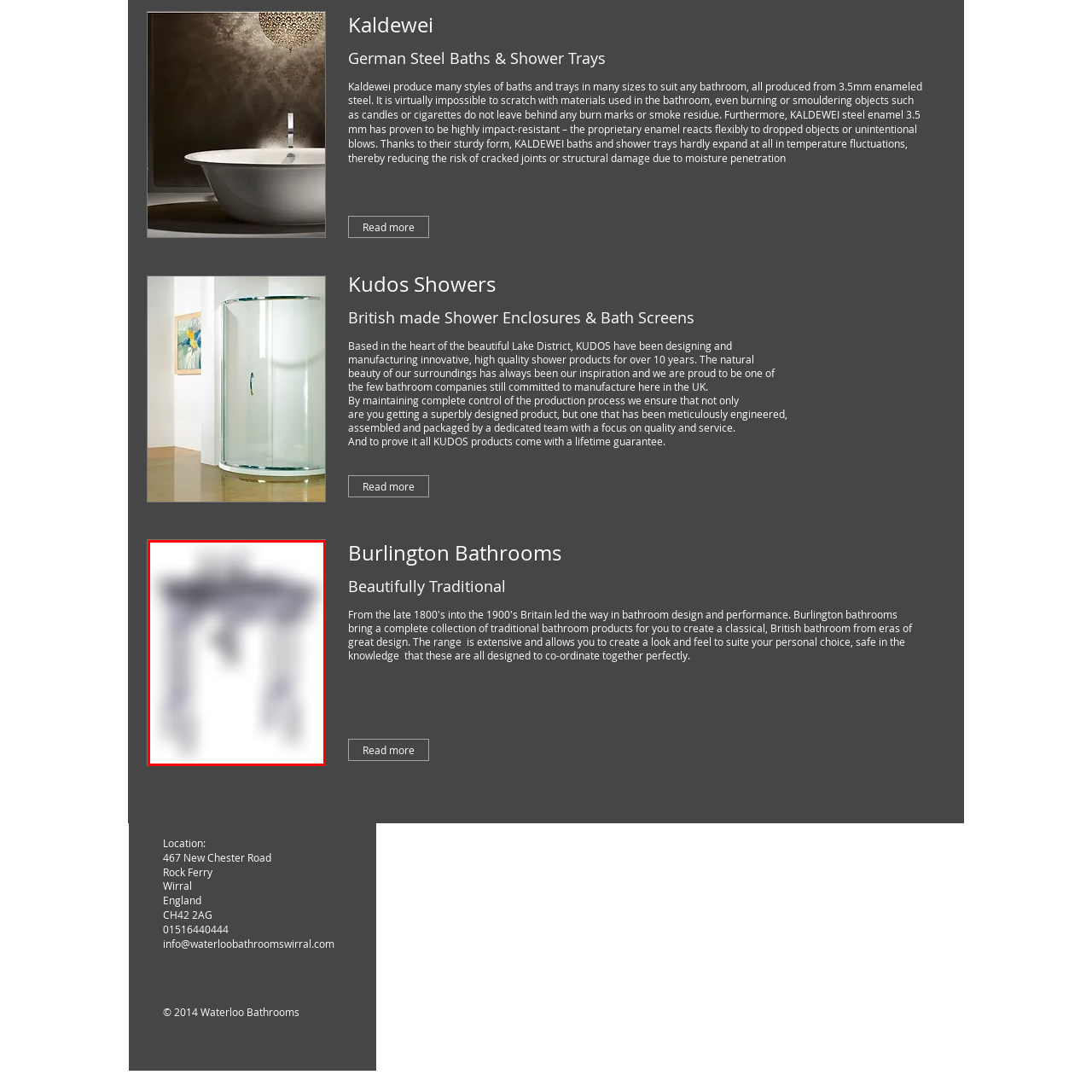View the image within the red box and answer the following question with a concise word or phrase:
What is the brand of the basin?

Kudos